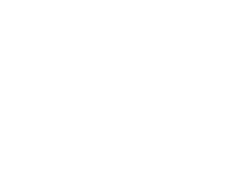What is the company's commitment reflected in the overall aesthetic?
Based on the visual details in the image, please answer the question thoroughly.

The overall aesthetic of the image conveys reliability and efficiency, reflecting the company's commitment to providing effective pest management solutions for homes and businesses, which is a key aspect of their professional approach.